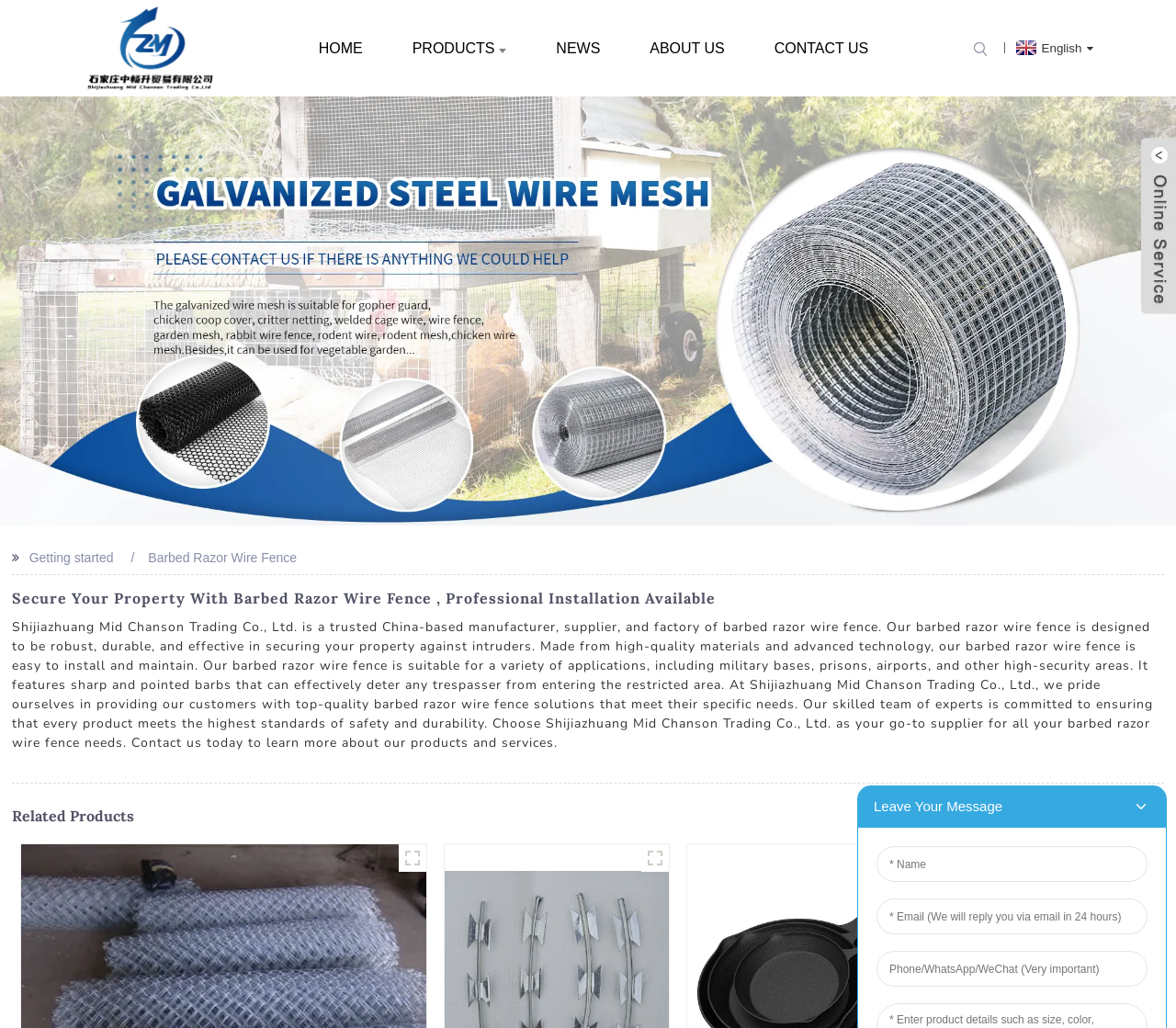Please specify the bounding box coordinates of the element that should be clicked to execute the given instruction: 'Go to HOME page'. Ensure the coordinates are four float numbers between 0 and 1, expressed as [left, top, right, bottom].

[0.259, 0.018, 0.32, 0.076]